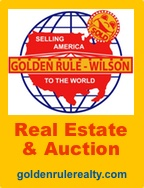What is the website of Golden Rule-Wilson?
With the help of the image, please provide a detailed response to the question.

The website 'goldenrulerealty.com' is displayed at the bottom of the logo, directing viewers to visit the website for more information about Golden Rule-Wilson's services and offerings.